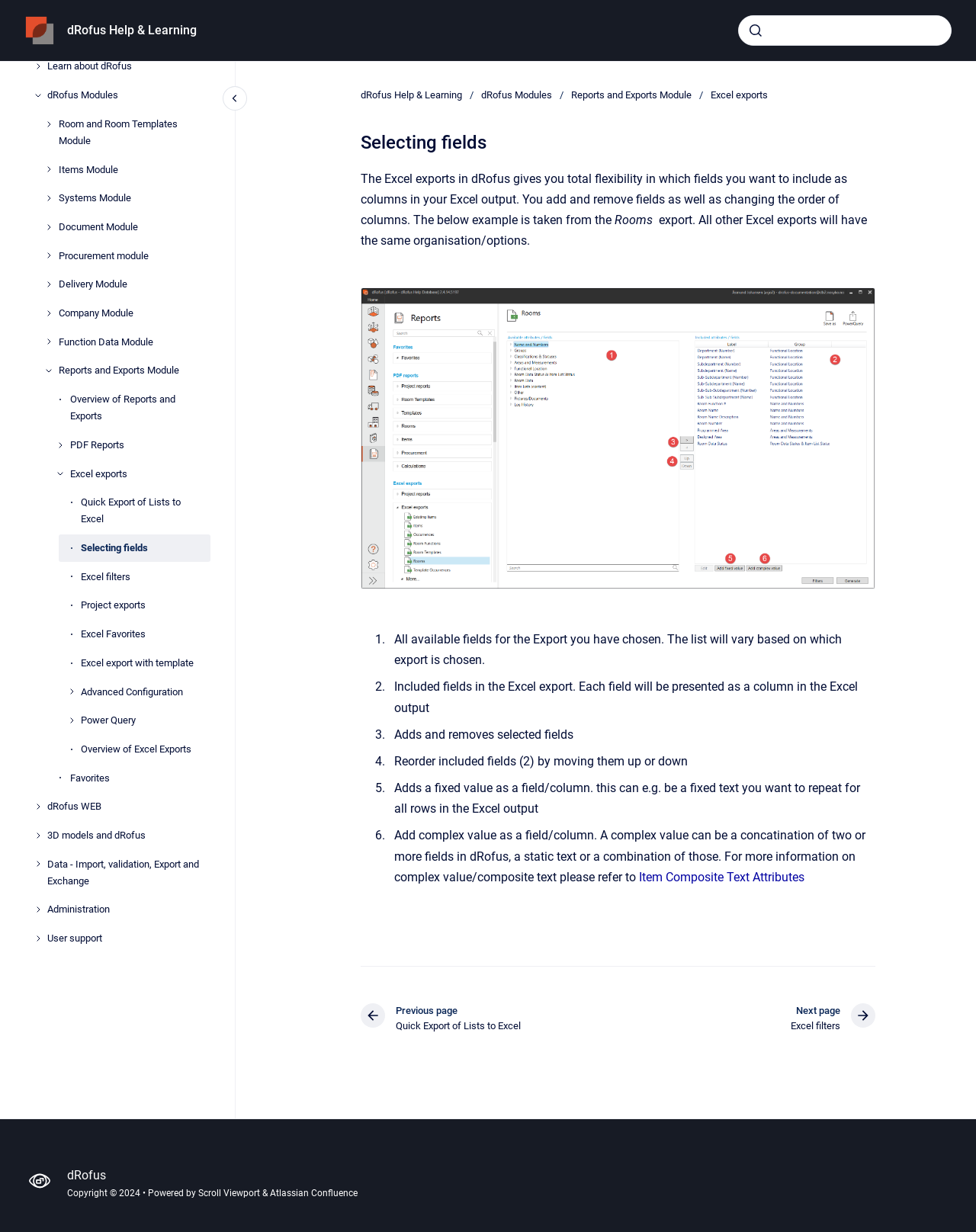Give a concise answer of one word or phrase to the question: 
How many steps are described in the webpage for customizing Excel exports?

2